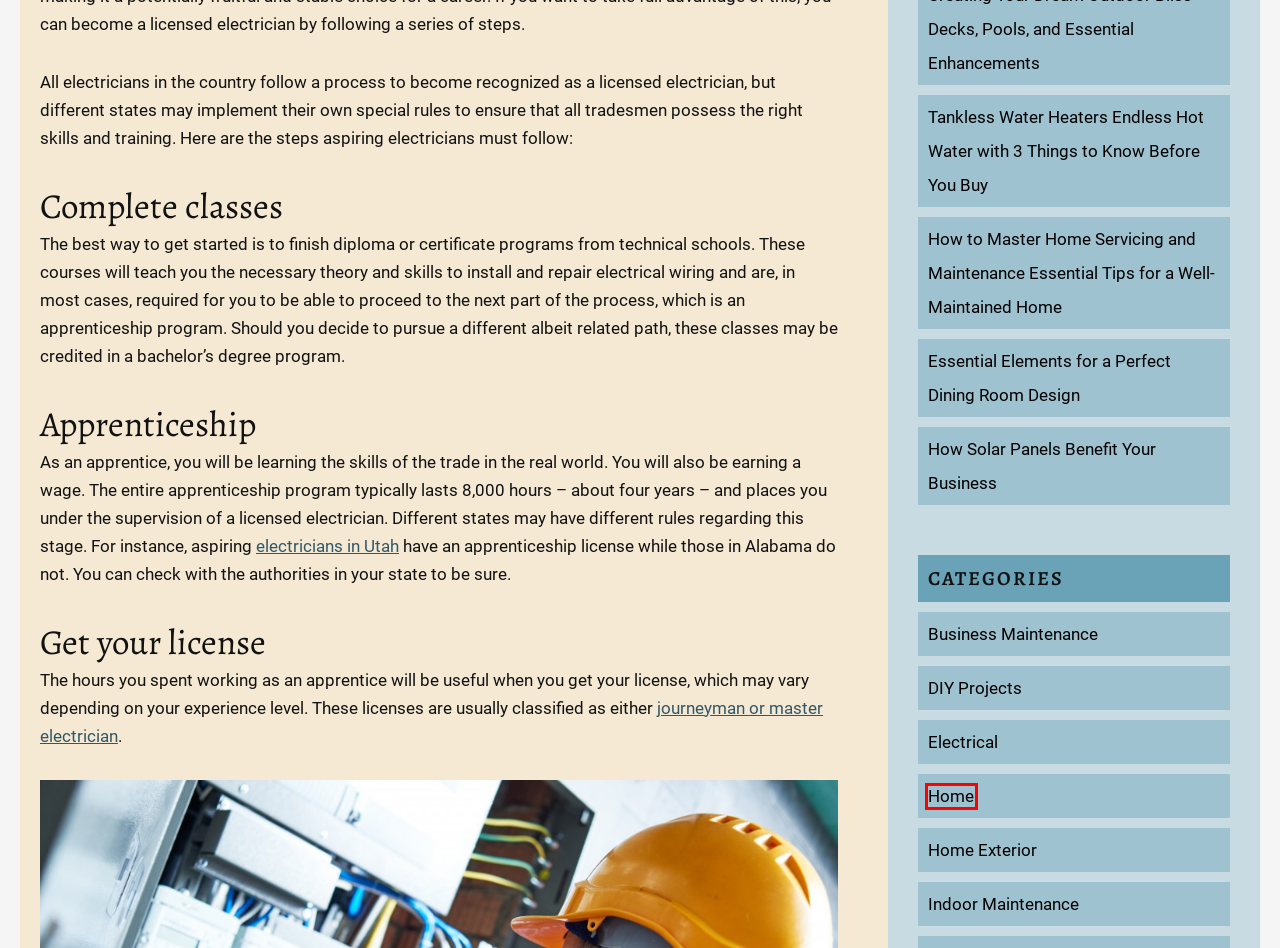A screenshot of a webpage is given, featuring a red bounding box around a UI element. Please choose the webpage description that best aligns with the new webpage after clicking the element in the bounding box. These are the descriptions:
A. Home Archives - Home Expressions
B. Safety and Security Archives - Home Expressions
C. ​Journeyman Vs. Master Electrician - Electrical Career Now
D. How Solar Panels Benefit Your Business - Home Expressions
E. Master Home Servicing & Maintenance - Essential Tips
F. Business Maintenance Archives - Home Expressions
G. Tankless Water Heaters Endless Hot Water with 3 Things to Know Before You Buy - Home Expressions
H. Essential Elements for a Perfect Dining Room Design - Home Expressions

A